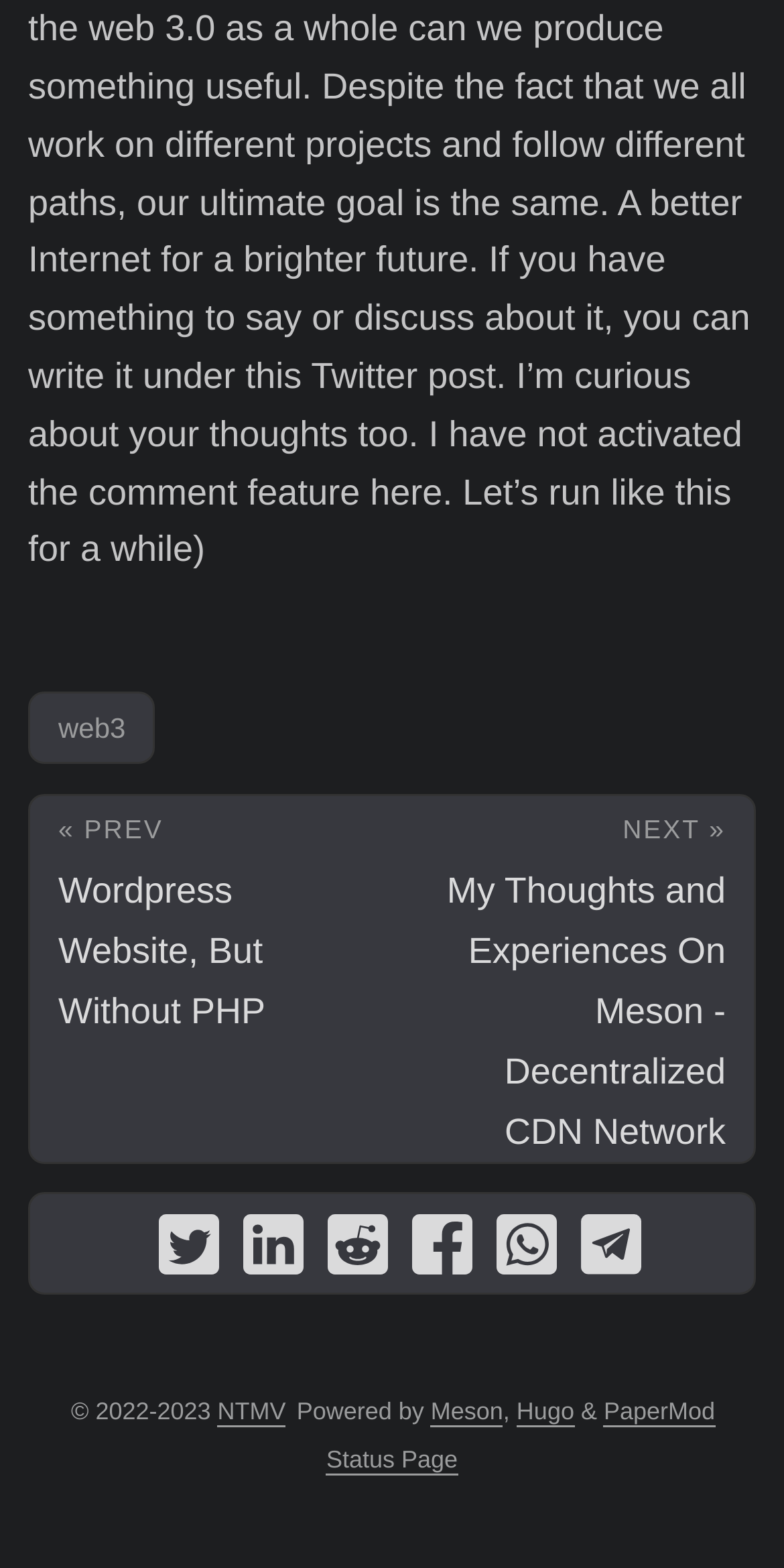Extract the bounding box coordinates of the UI element described by: "NTMV". The coordinates should include four float numbers ranging from 0 to 1, e.g., [left, top, right, bottom].

[0.277, 0.891, 0.365, 0.91]